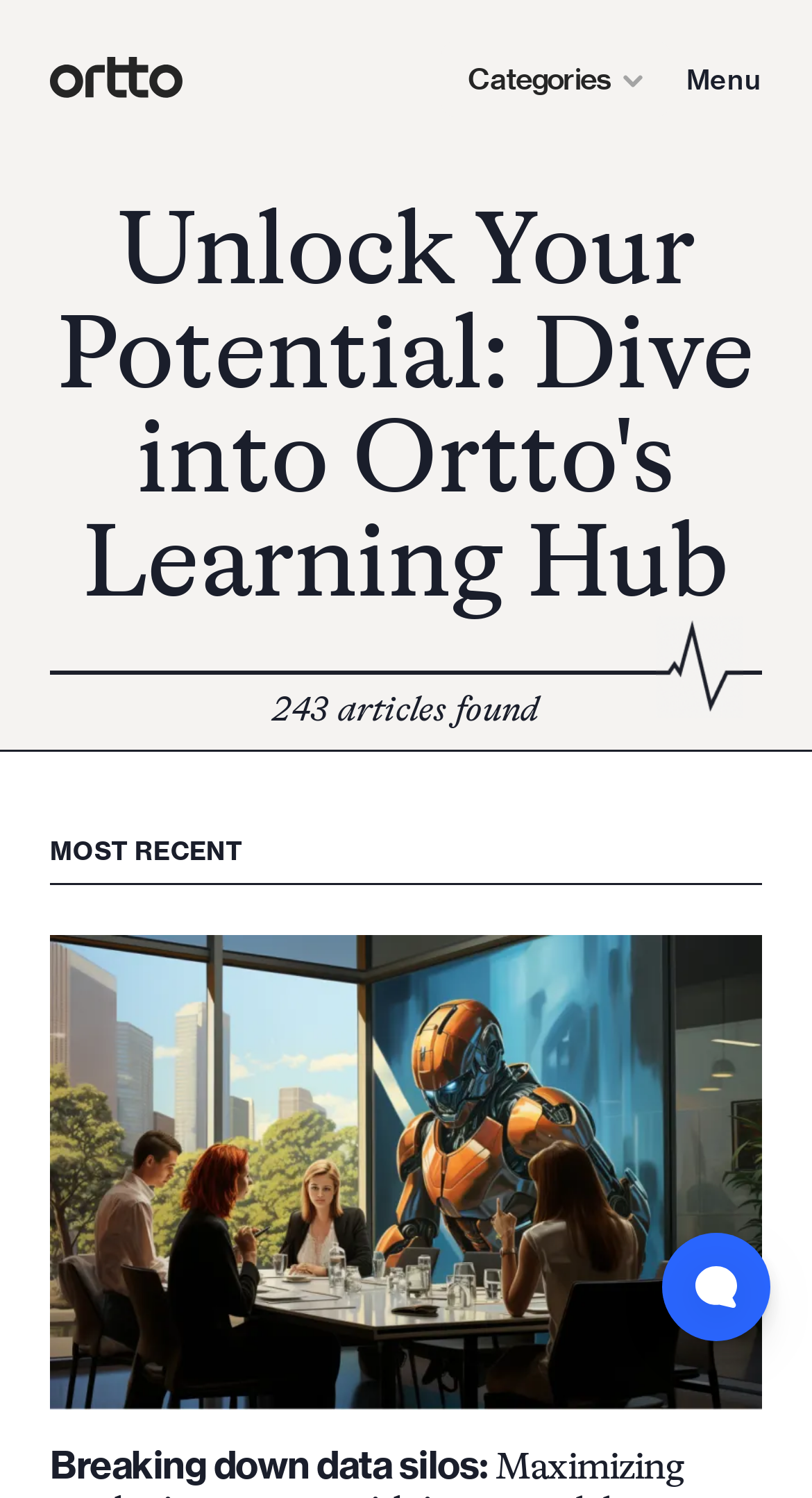Determine the bounding box coordinates for the HTML element mentioned in the following description: "aria-label="home link"". The coordinates should be a list of four floats ranging from 0 to 1, represented as [left, top, right, bottom].

[0.062, 0.036, 0.228, 0.076]